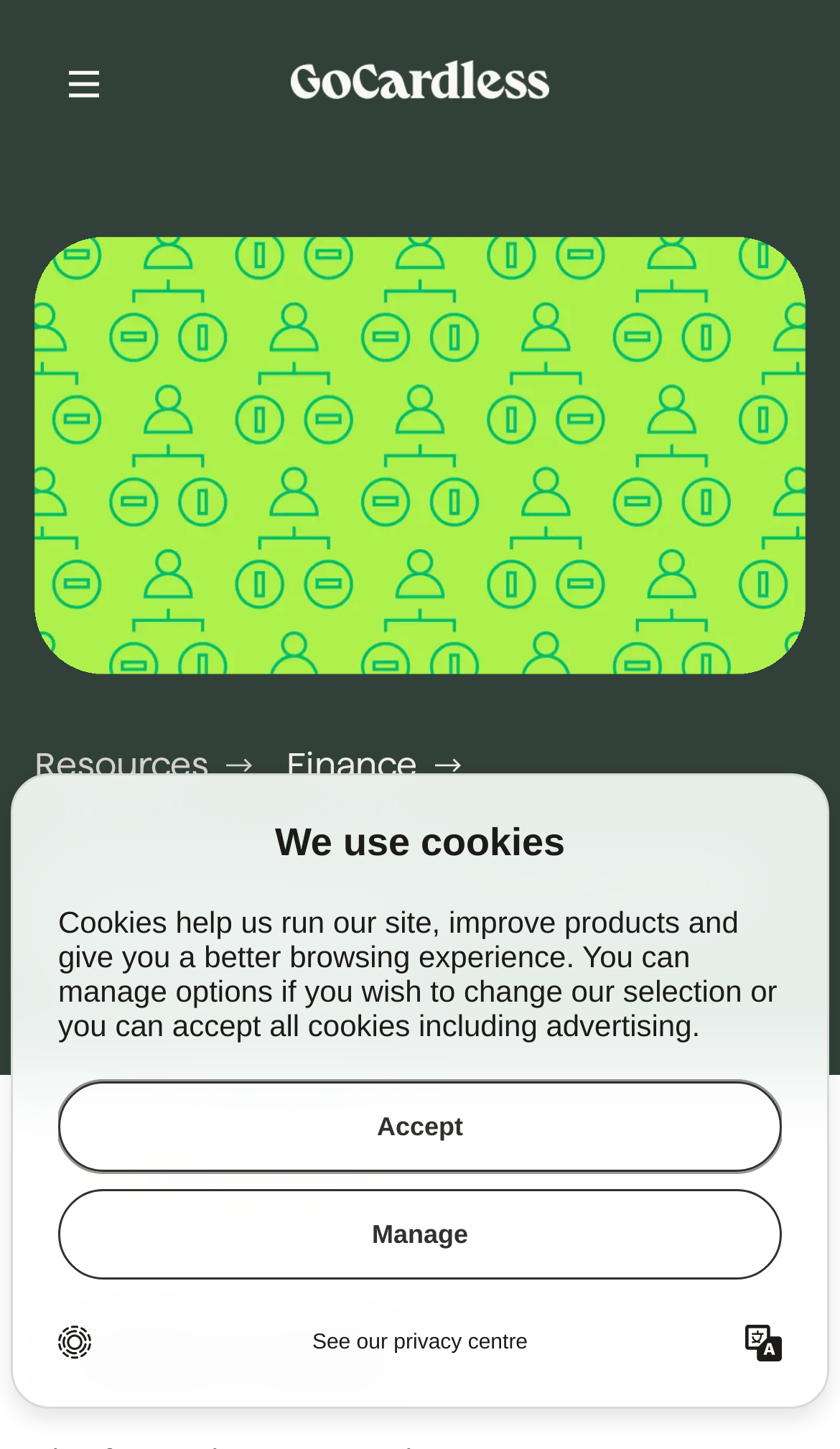Please provide a comprehensive answer to the question below using the information from the image: How long does it take to read the content on the webpage?

I determined the reading time by looking at the text '2 min read' which provides an estimate of the time it takes to read the content on the webpage.